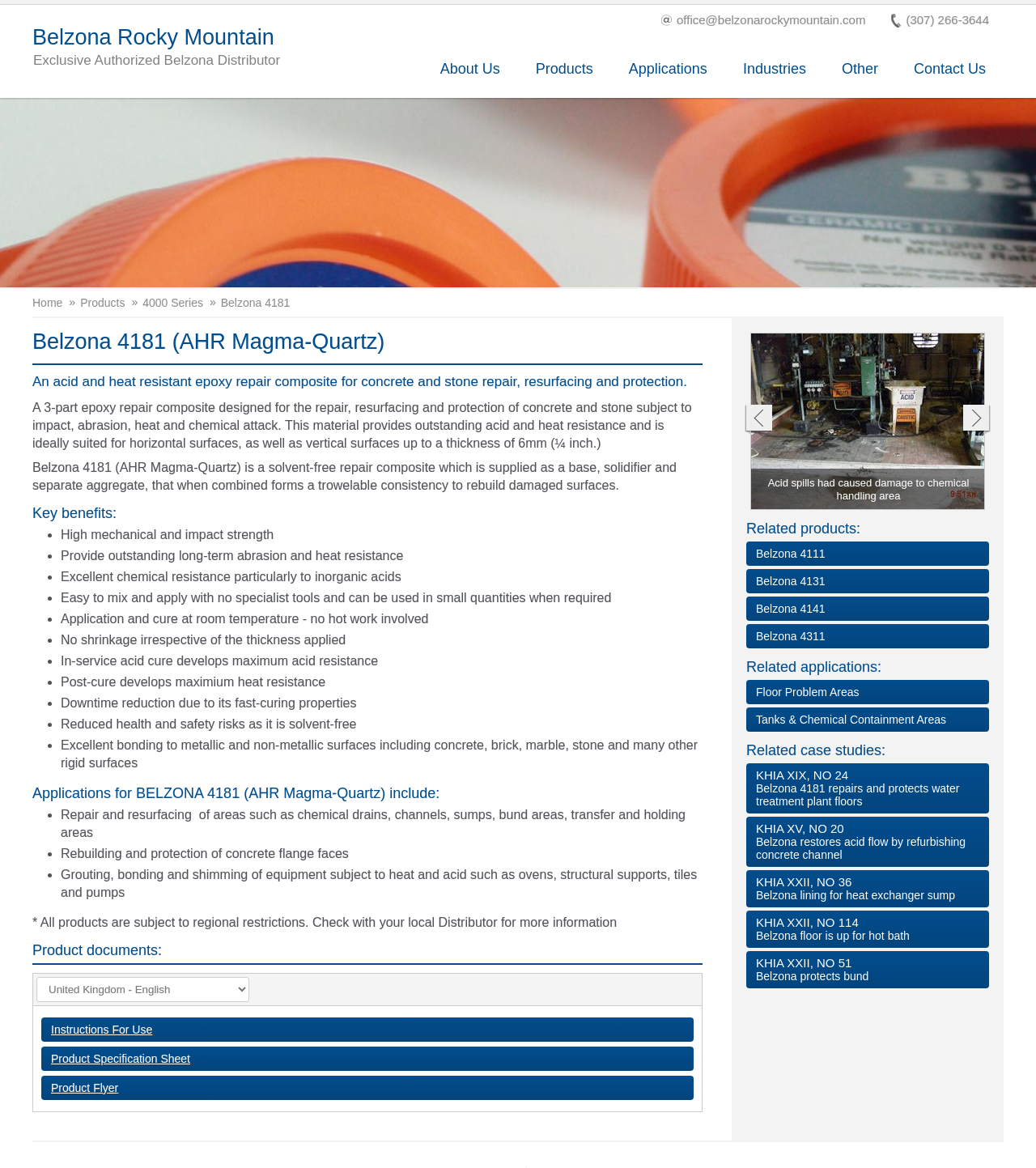Pinpoint the bounding box coordinates of the element you need to click to execute the following instruction: "Click the 'Contact Us' link". The bounding box should be represented by four float numbers between 0 and 1, in the format [left, top, right, bottom].

[0.865, 0.041, 0.969, 0.075]